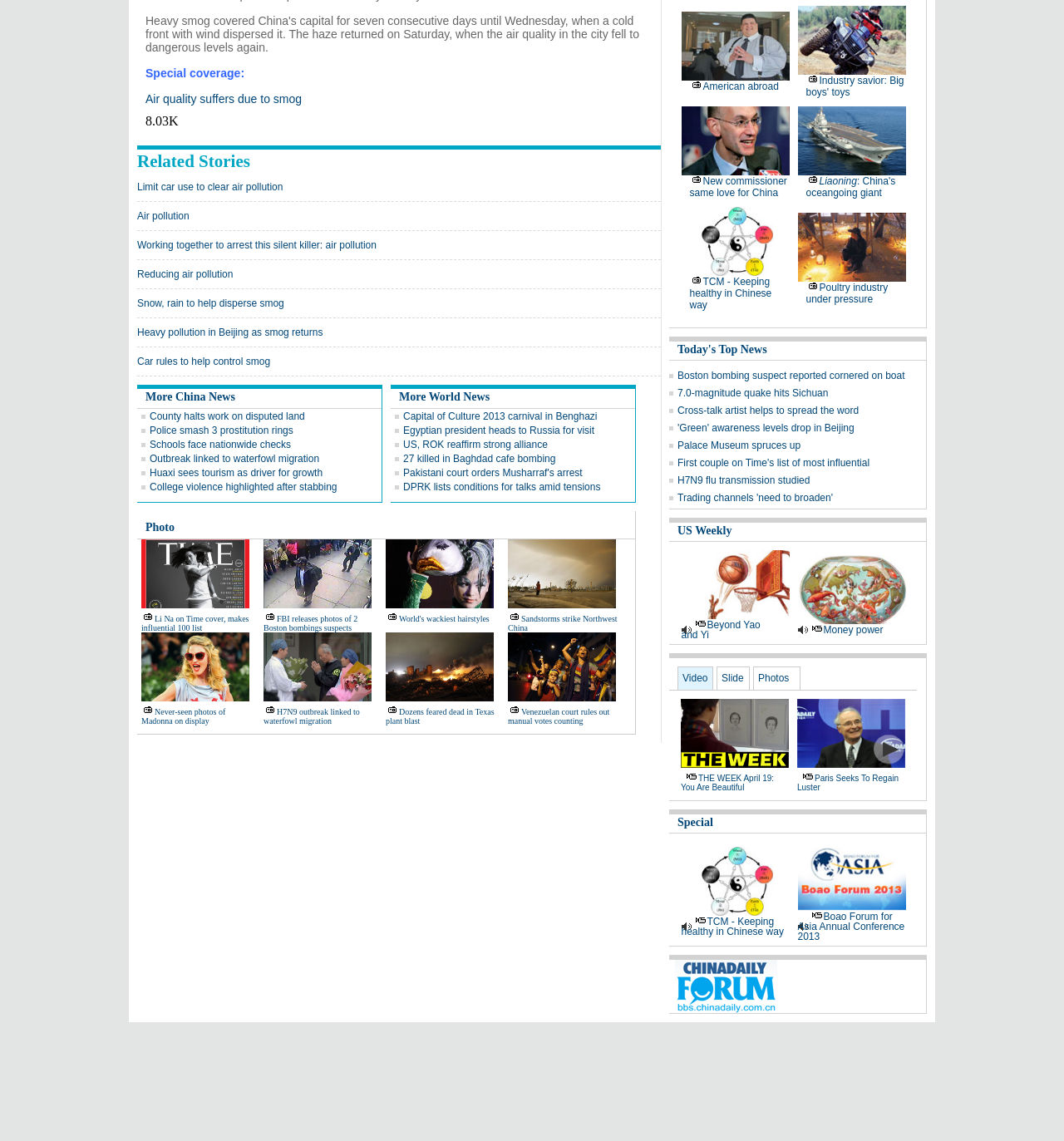Provide the bounding box coordinates of the UI element this sentence describes: "Today's Top News".

[0.637, 0.301, 0.721, 0.312]